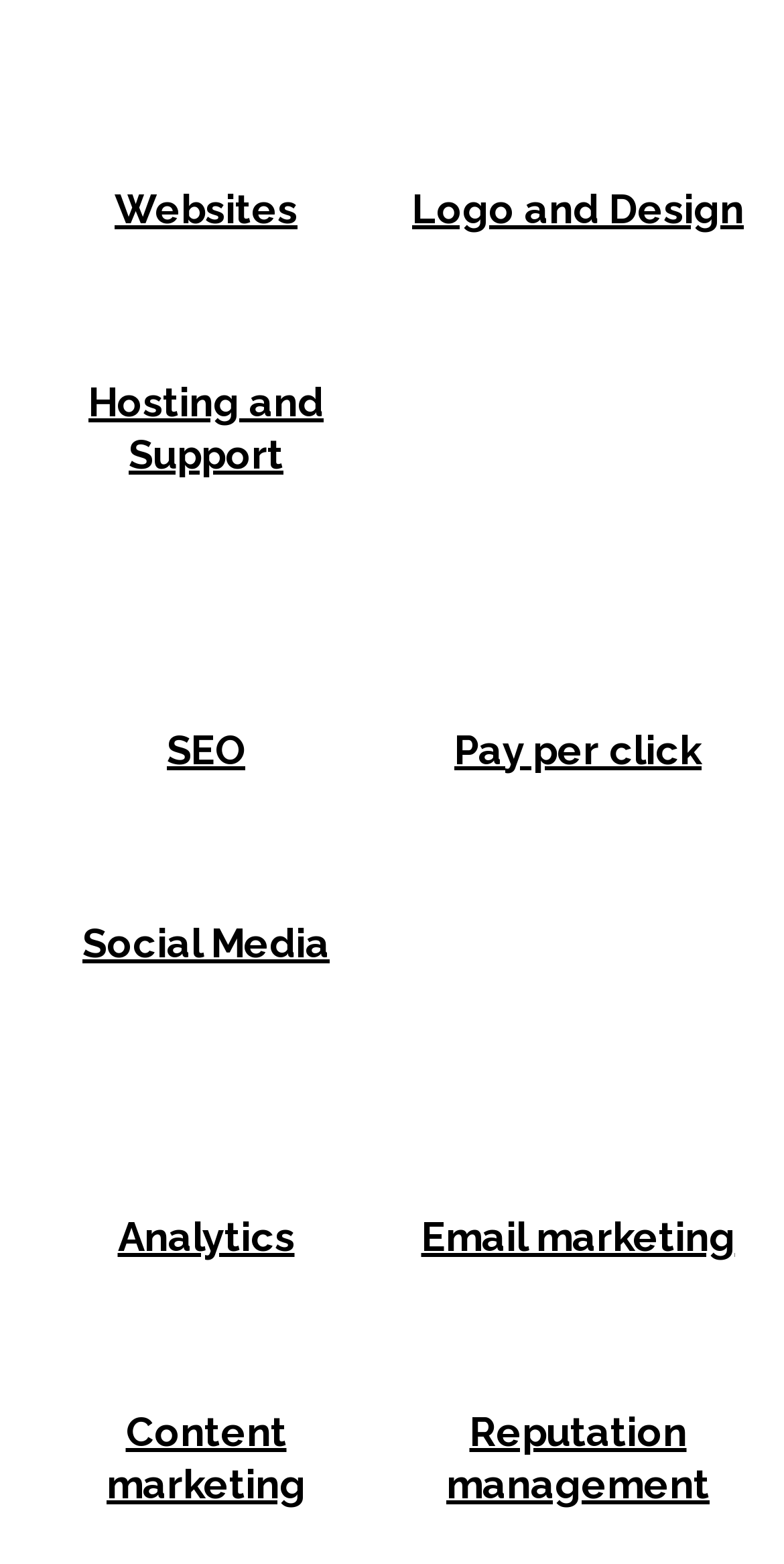How many links are there under the 'Websites' category?
Look at the screenshot and respond with one word or a short phrase.

1